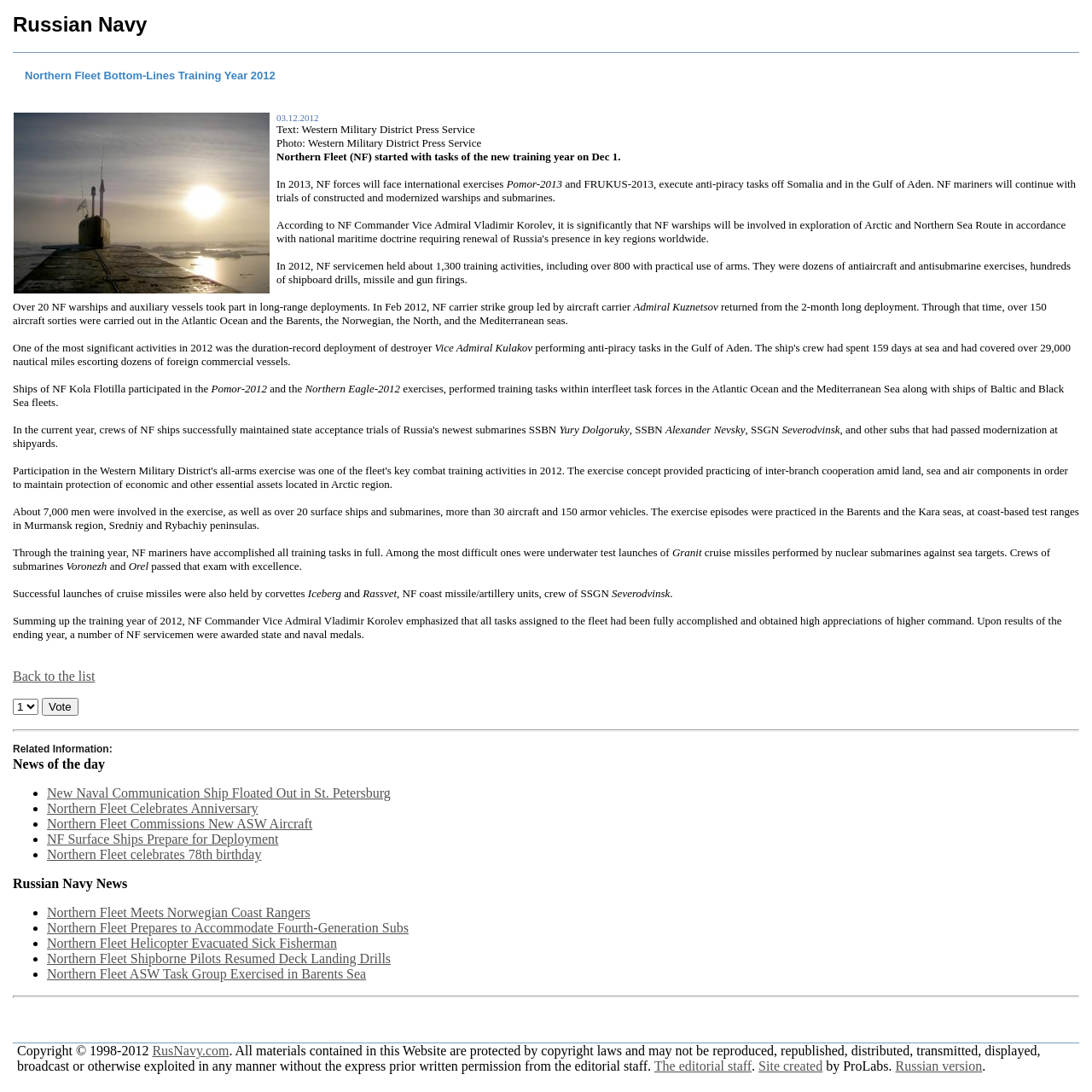Give a one-word or short phrase answer to this question: 
What is the name of the fleet mentioned in the article?

Northern Fleet